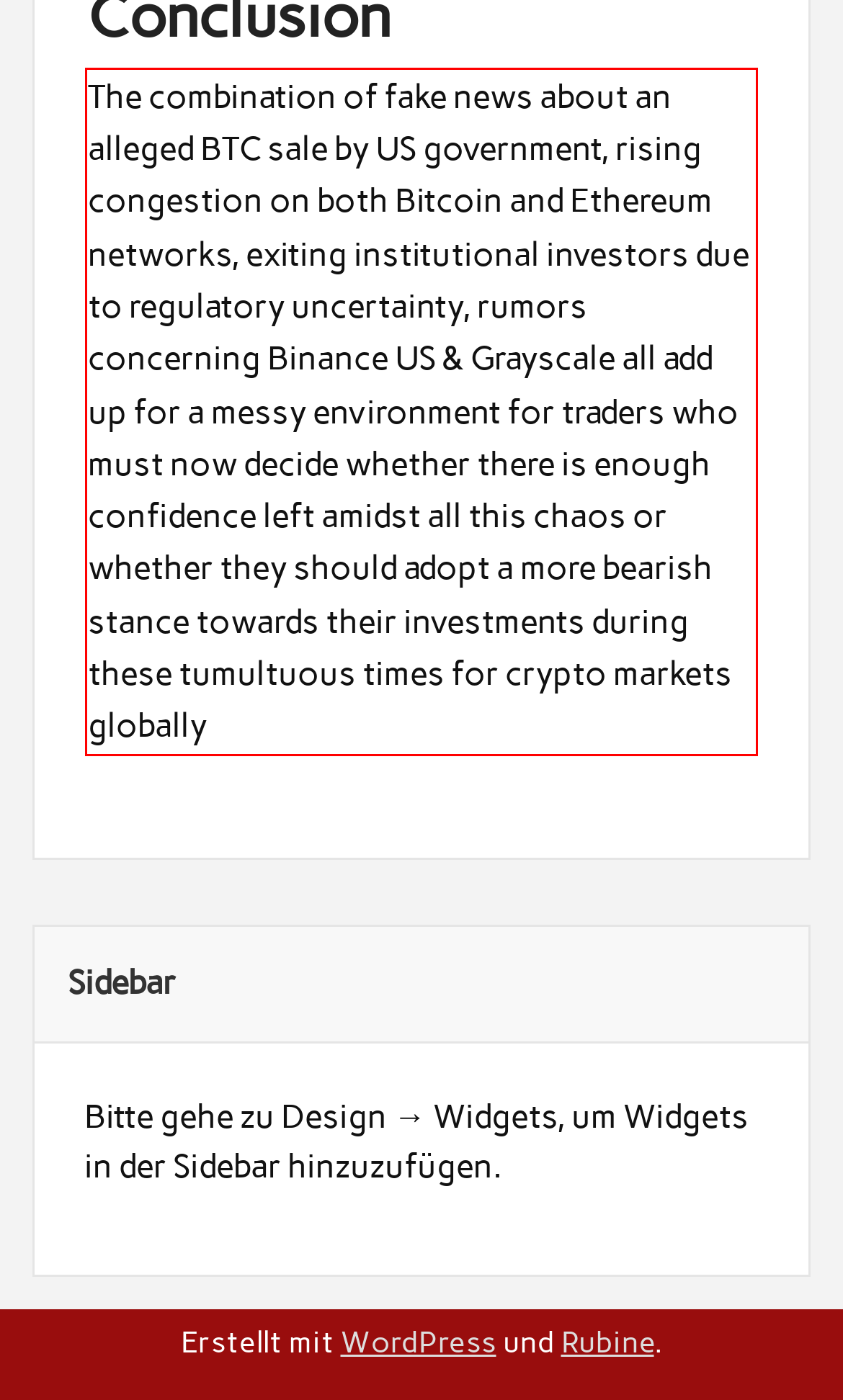You are given a webpage screenshot with a red bounding box around a UI element. Extract and generate the text inside this red bounding box.

The combination of fake news about an alleged BTC sale by US government, rising congestion on both Bitcoin and Ethereum networks, exiting institutional investors due to regulatory uncertainty, rumors concerning Binance US & Grayscale all add up for a messy environment for traders who must now decide whether there is enough confidence left amidst all this chaos or whether they should adopt a more bearish stance towards their investments during these tumultuous times for crypto markets globally